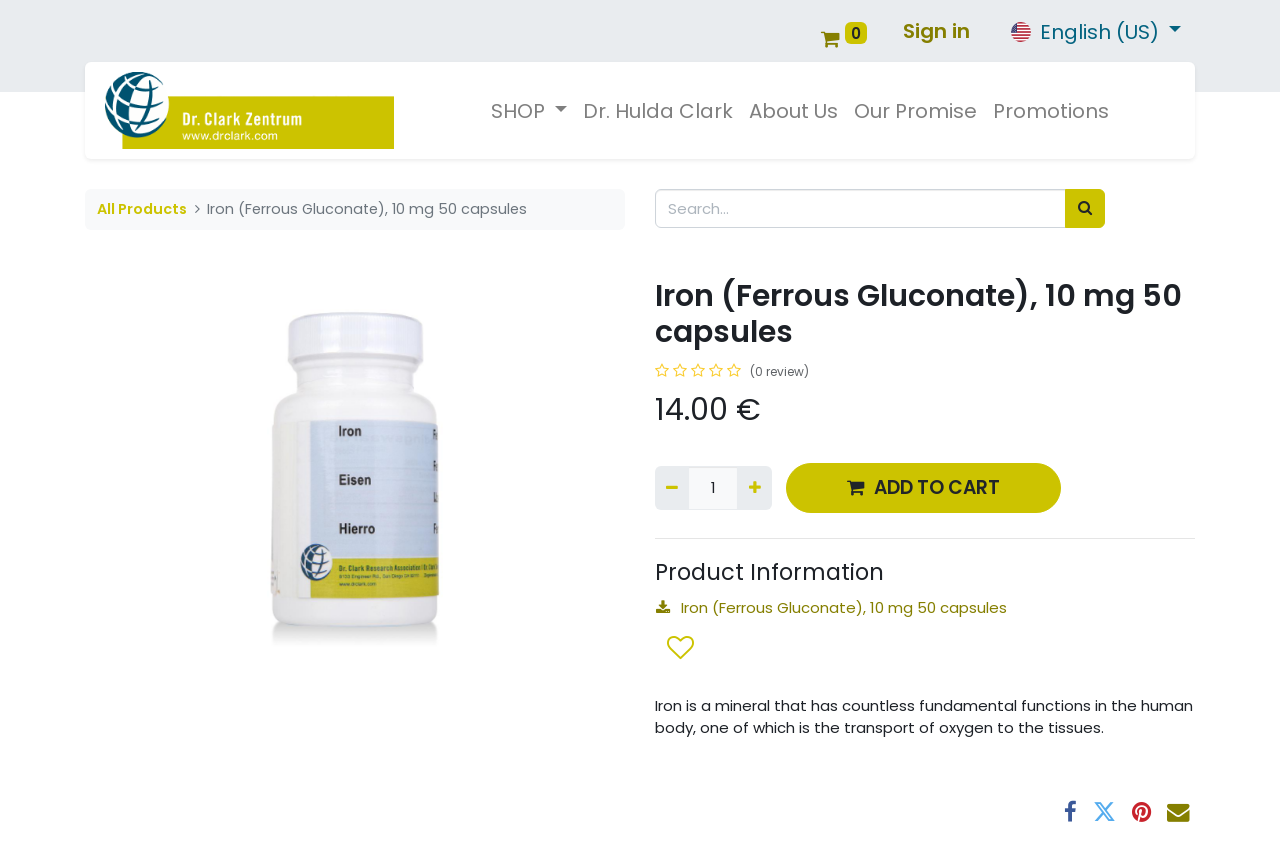Using the provided description: "aria-label="Add one" title="Add one"", find the bounding box coordinates of the corresponding UI element. The output should be four float numbers between 0 and 1, in the format [left, top, right, bottom].

[0.576, 0.549, 0.603, 0.602]